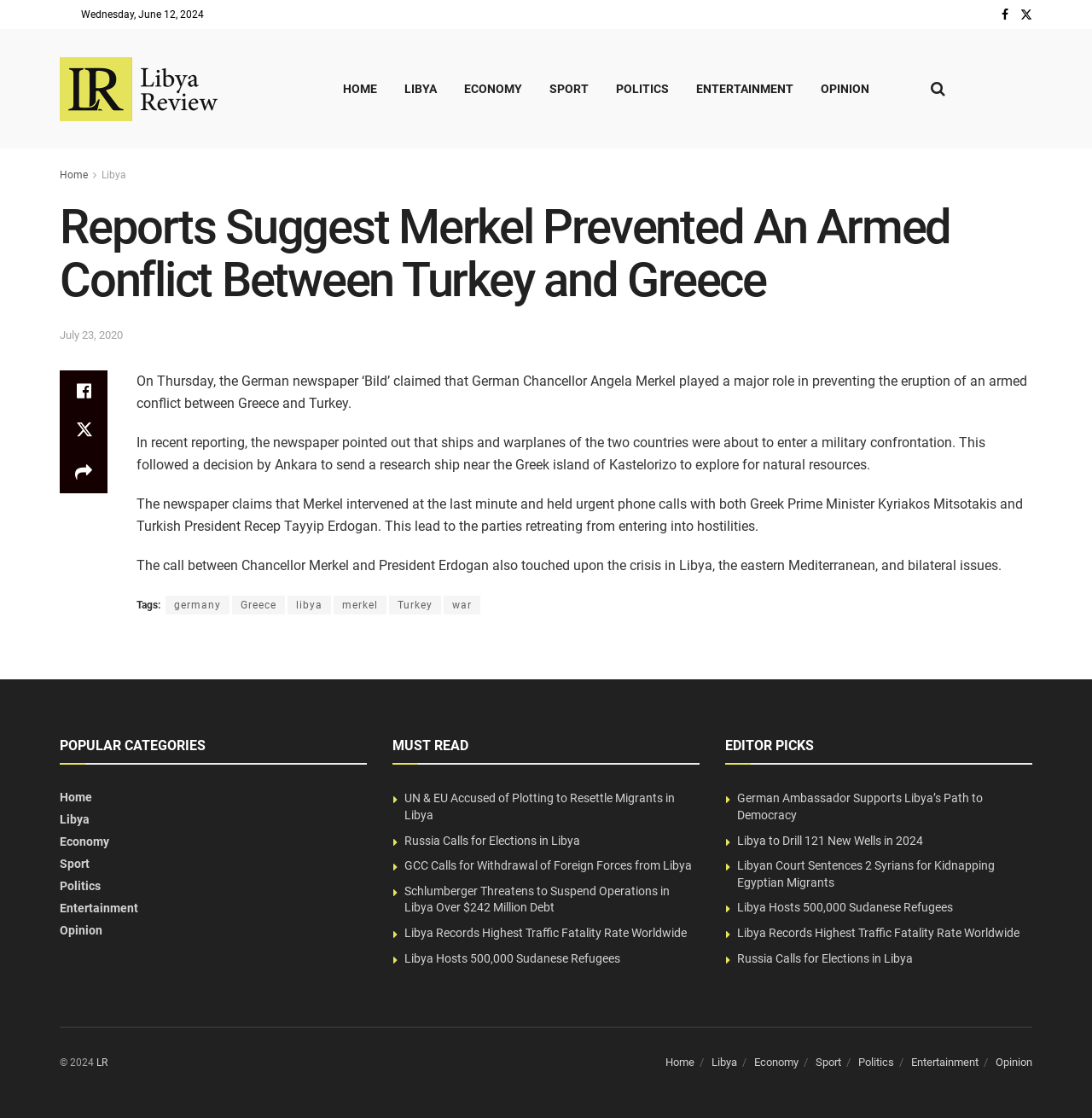Could you determine the bounding box coordinates of the clickable element to complete the instruction: "Click on the 'HOME' link"? Provide the coordinates as four float numbers between 0 and 1, i.e., [left, top, right, bottom].

[0.301, 0.06, 0.357, 0.098]